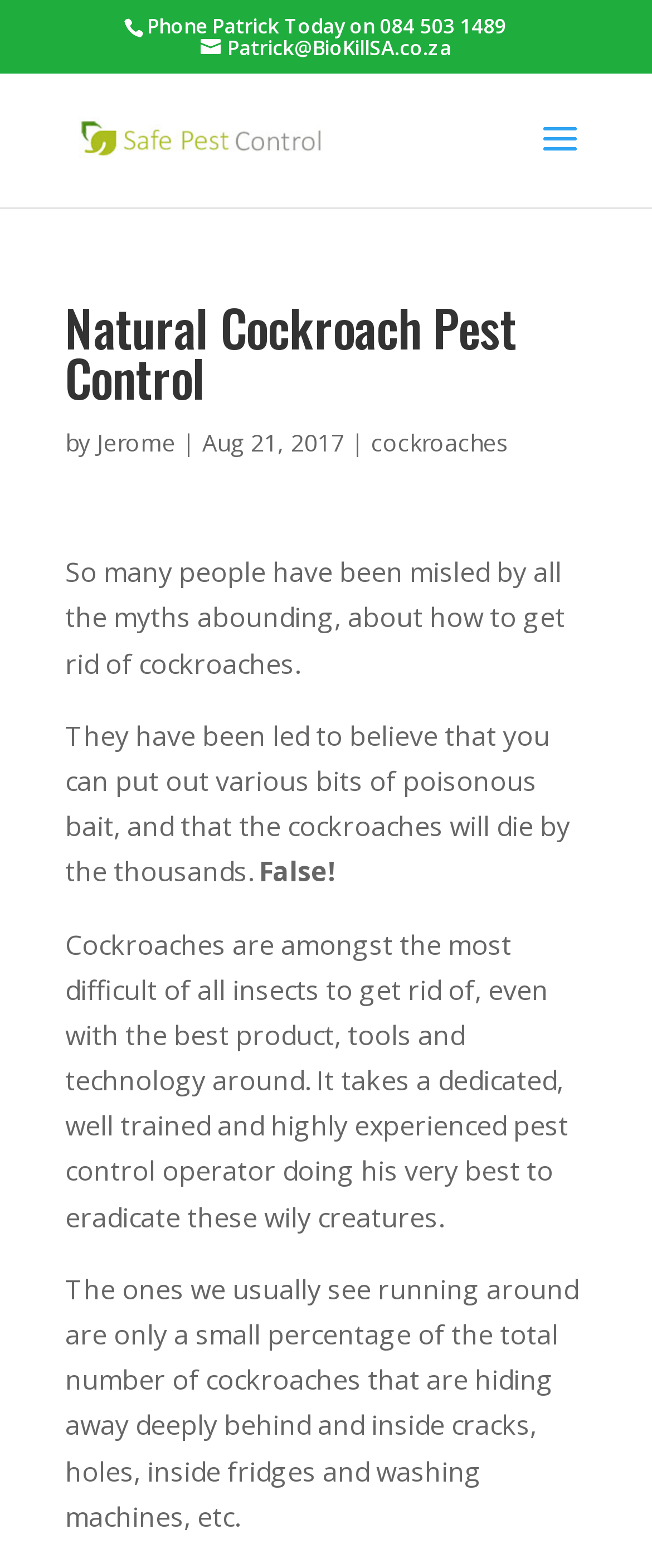Extract the bounding box for the UI element that matches this description: "Jerome".

[0.149, 0.272, 0.269, 0.292]